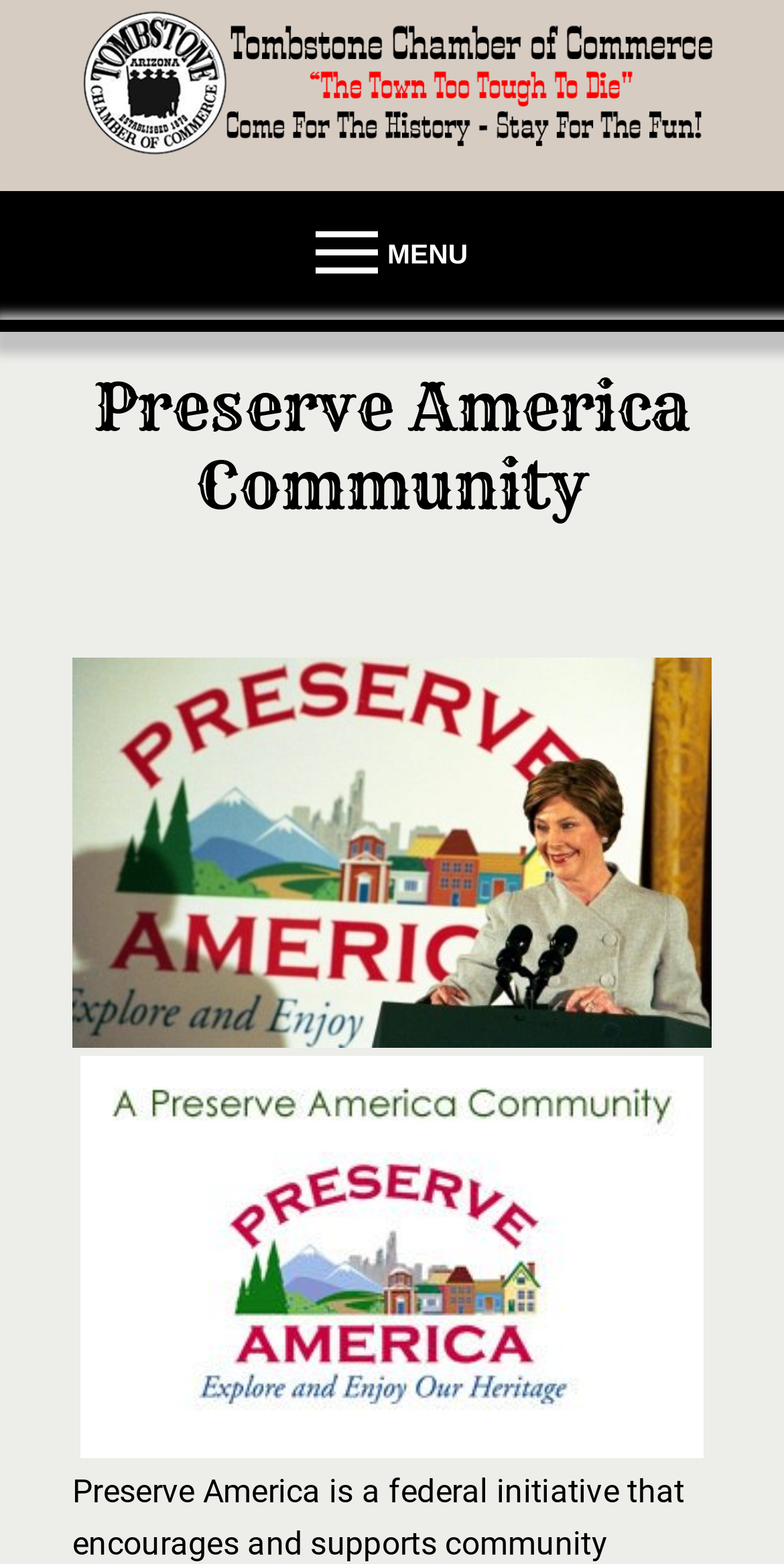Look at the image and give a detailed response to the following question: What is the text of the button at the top of the webpage?

I looked at the button element with the icon 'nav icon' and found that it has a static text element with the text 'MENU'.